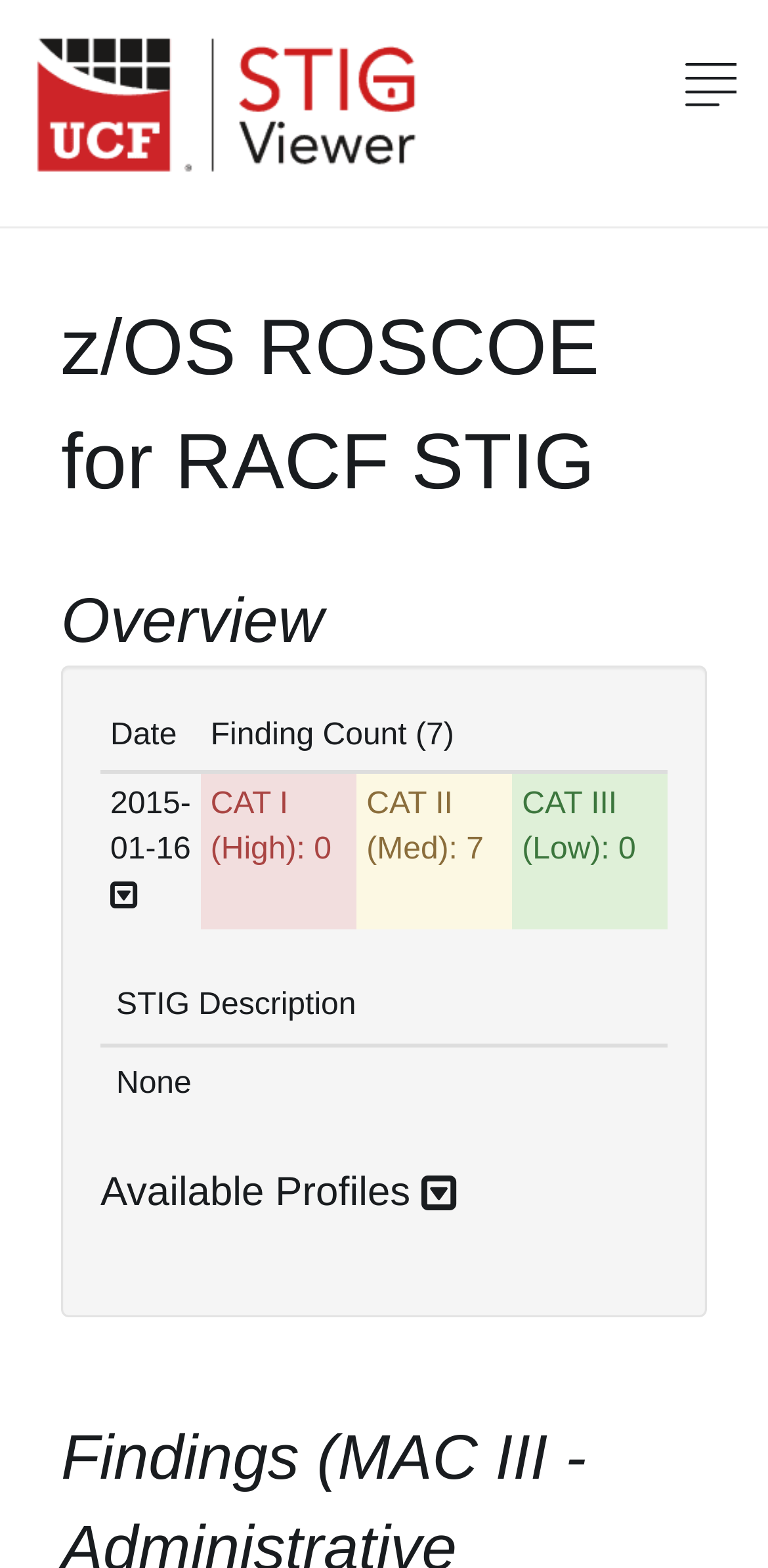Please respond in a single word or phrase: 
What is the content of the first grid cell in the second table?

None